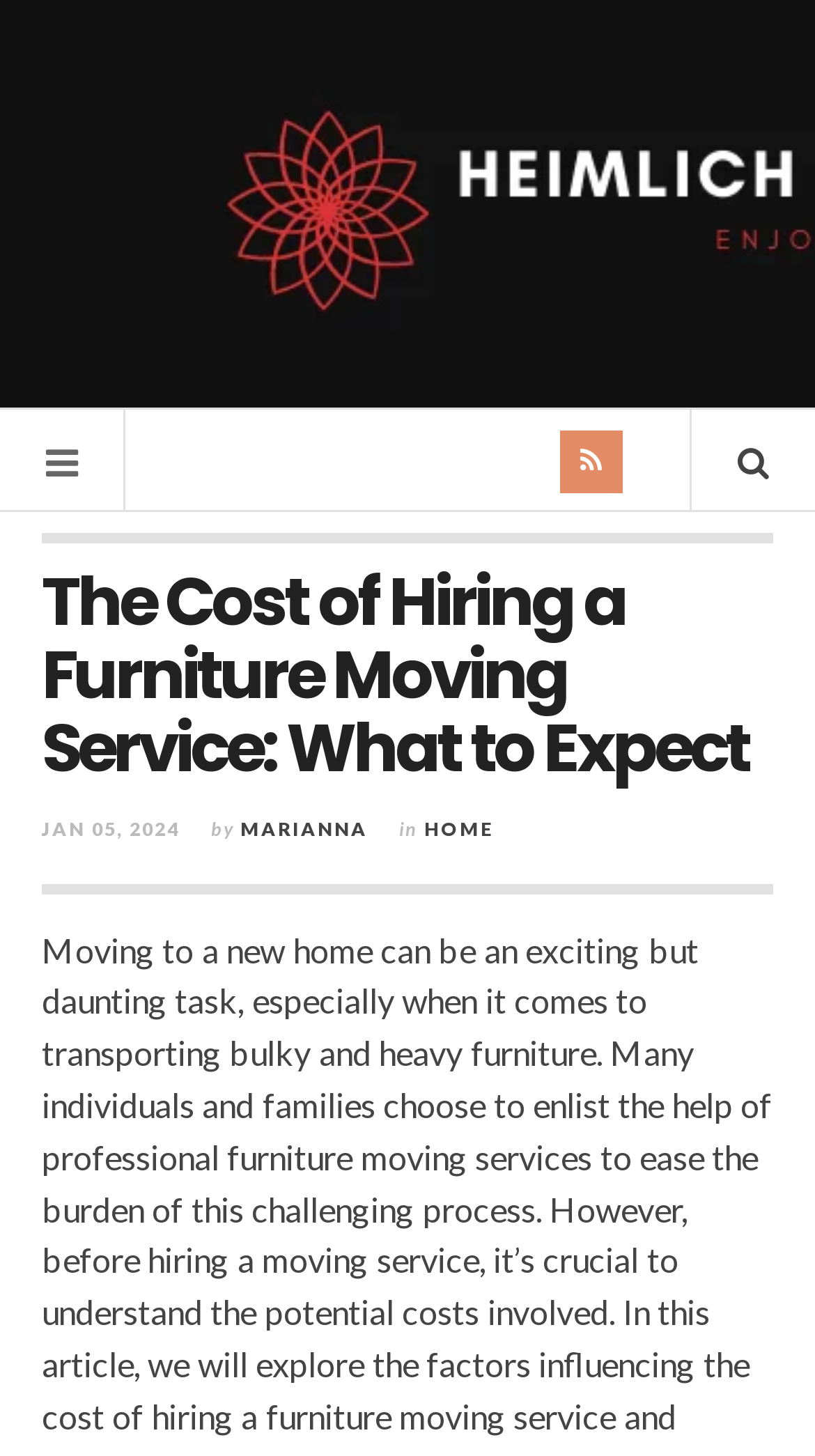Find the bounding box coordinates for the element described here: "title="Heimlich Institute"".

[0.244, 0.043, 0.756, 0.233]